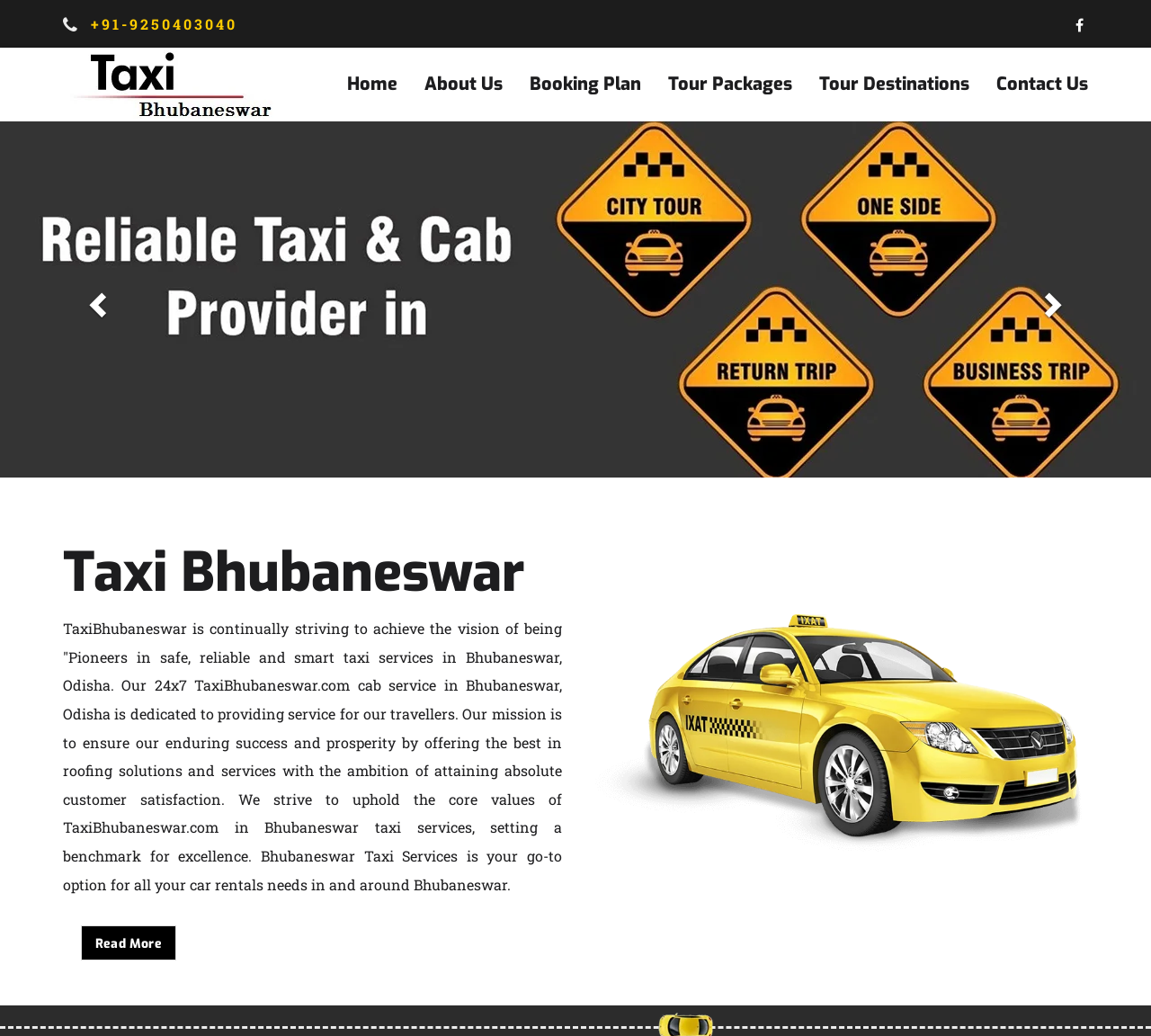Based on the image, please respond to the question with as much detail as possible:
What is the image on the right side of the webpage?

I found the image on the right side of the webpage by looking at the image element with the description 'car-item', which suggests that the image is a car.